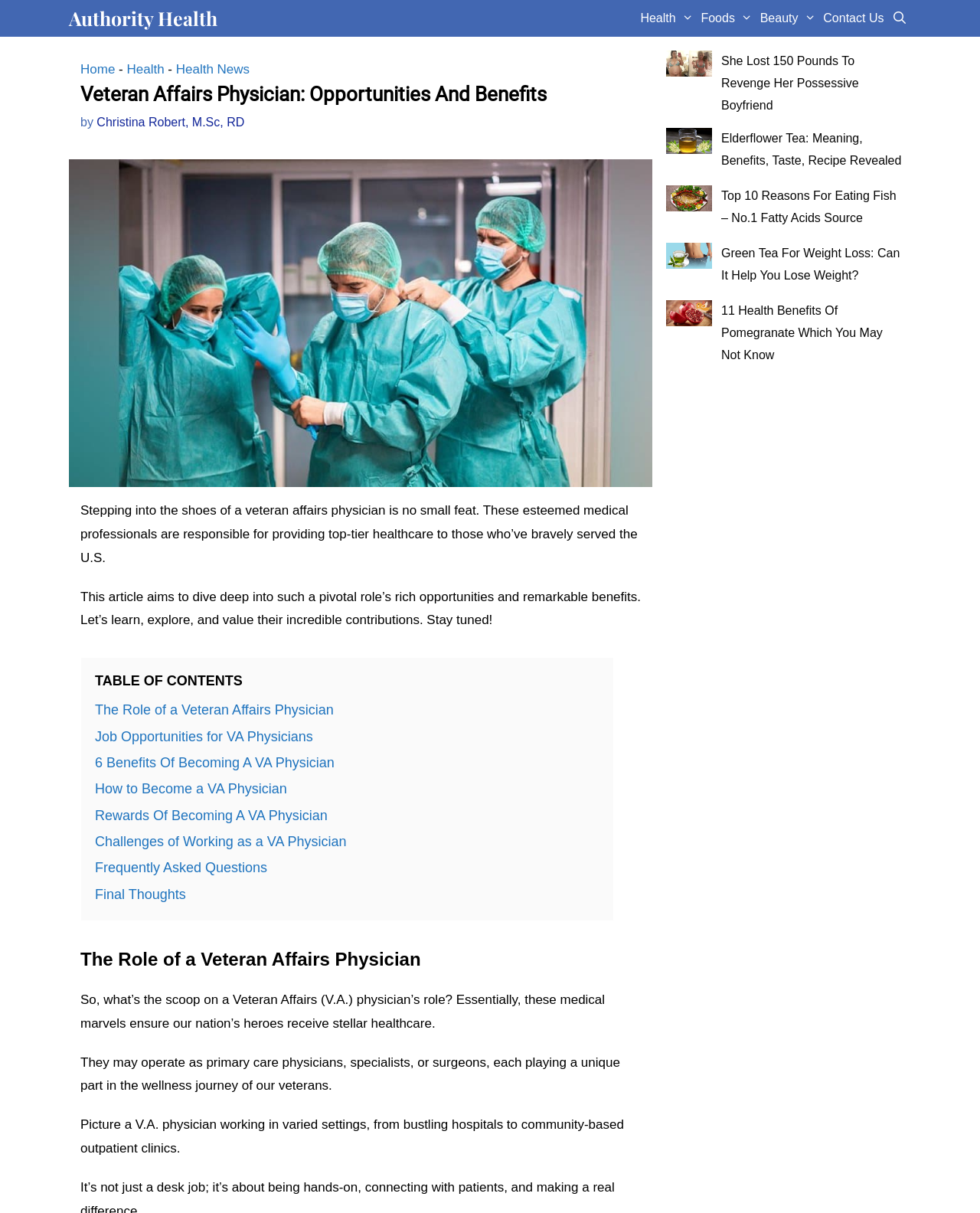How many links are in the table of contents?
Please provide a comprehensive and detailed answer to the question.

The table of contents has 7 links, which are 'The Role of a Veteran Affairs Physician', 'Job Opportunities for VA Physicians', '6 Benefits Of Becoming A VA Physician', 'How to Become a VA Physician', 'Rewards Of Becoming A VA Physician', 'Challenges of Working as a VA Physician', and 'Frequently Asked Questions'.